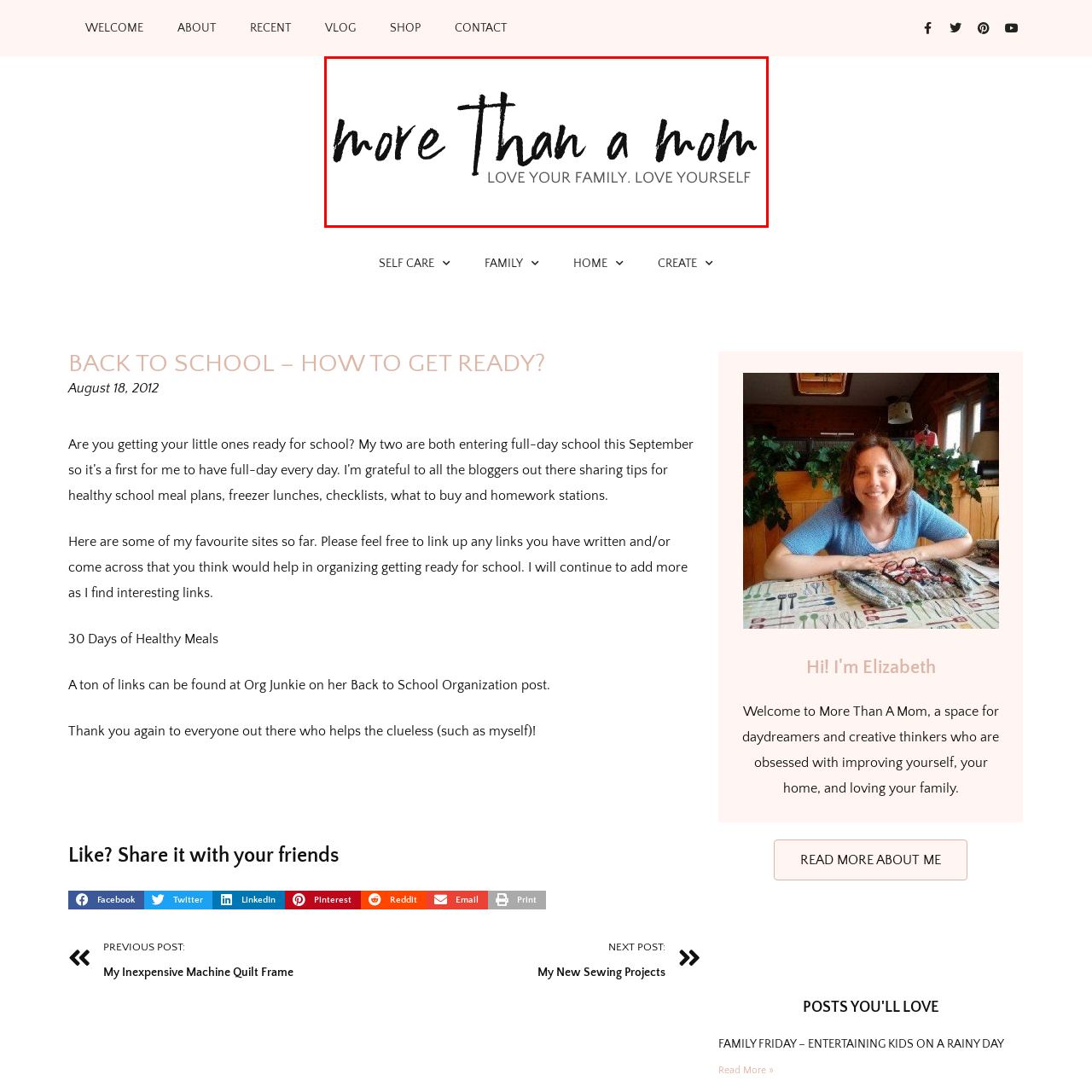Observe the image inside the red bounding box and respond to the question with a single word or phrase:
What is the purpose of the logo?

Empowerment and self-love